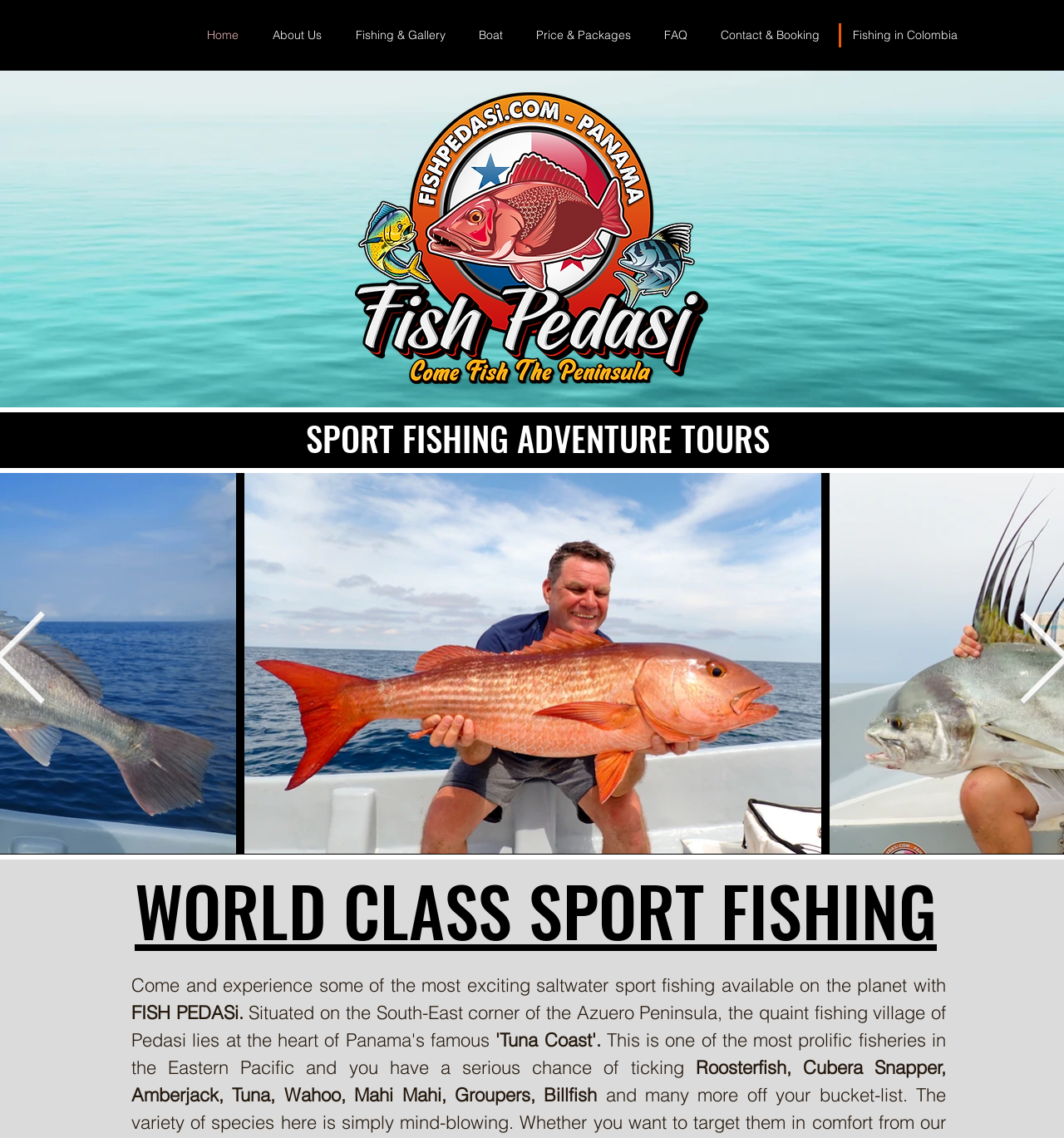Locate the bounding box of the UI element defined by this description: "aria-label="Bob-3.jpg"". The coordinates should be given as four float numbers between 0 and 1, formatted as [left, top, right, bottom].

[0.229, 0.412, 0.772, 0.75]